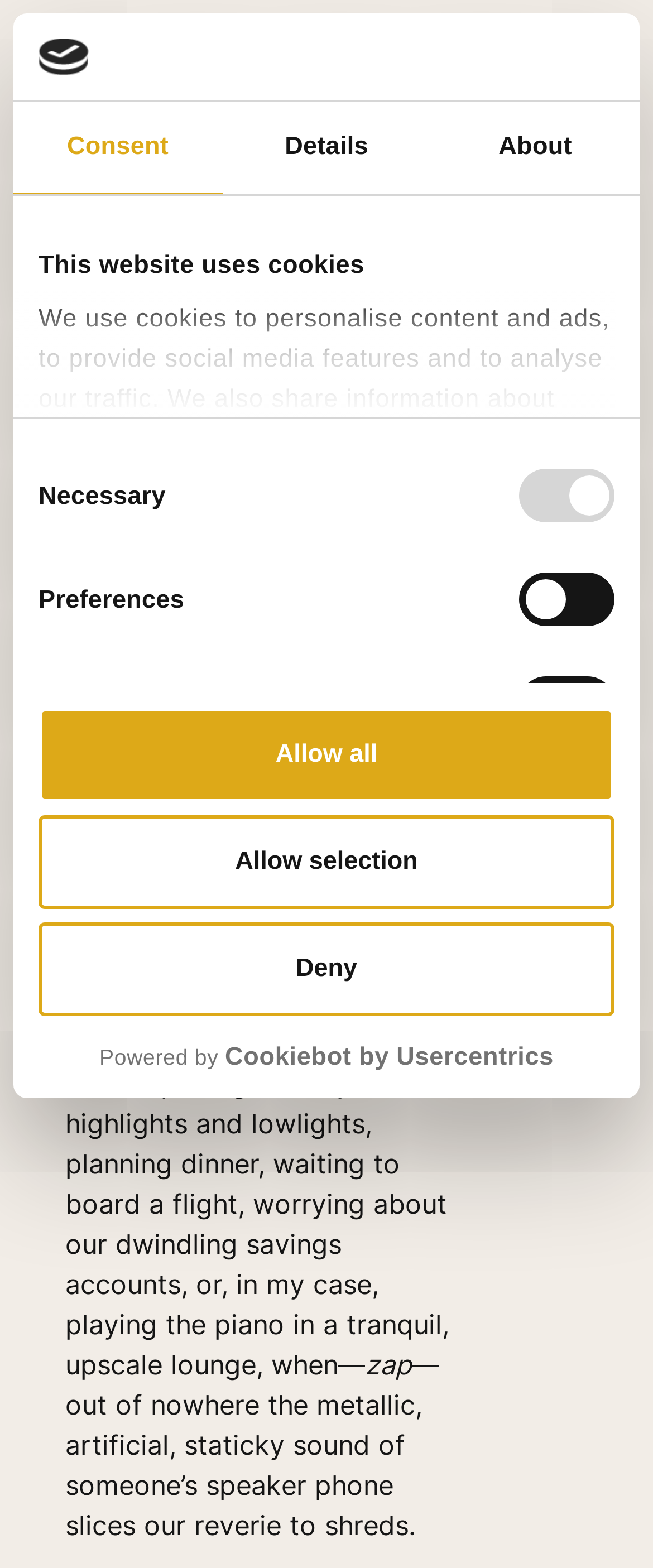Determine the bounding box coordinates of the UI element described below. Use the format (top-left x, top-left y, bottom-right x, bottom-right y) with floating point numbers between 0 and 1: Powered by Cookiebot by Usercentrics

[0.059, 0.664, 0.941, 0.684]